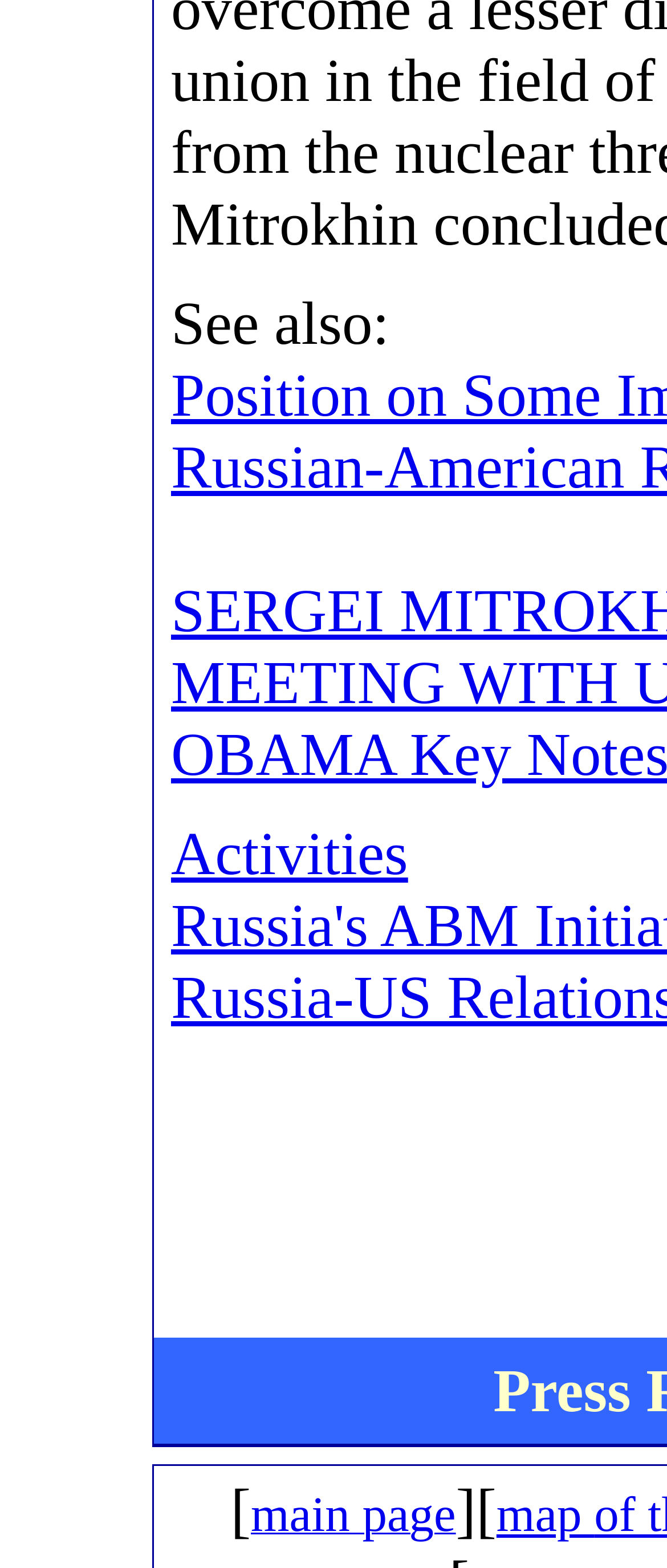Bounding box coordinates are to be given in the format (top-left x, top-left y, bottom-right x, bottom-right y). All values must be floating point numbers between 0 and 1. Provide the bounding box coordinate for the UI element described as: Activities

[0.256, 0.523, 0.612, 0.566]